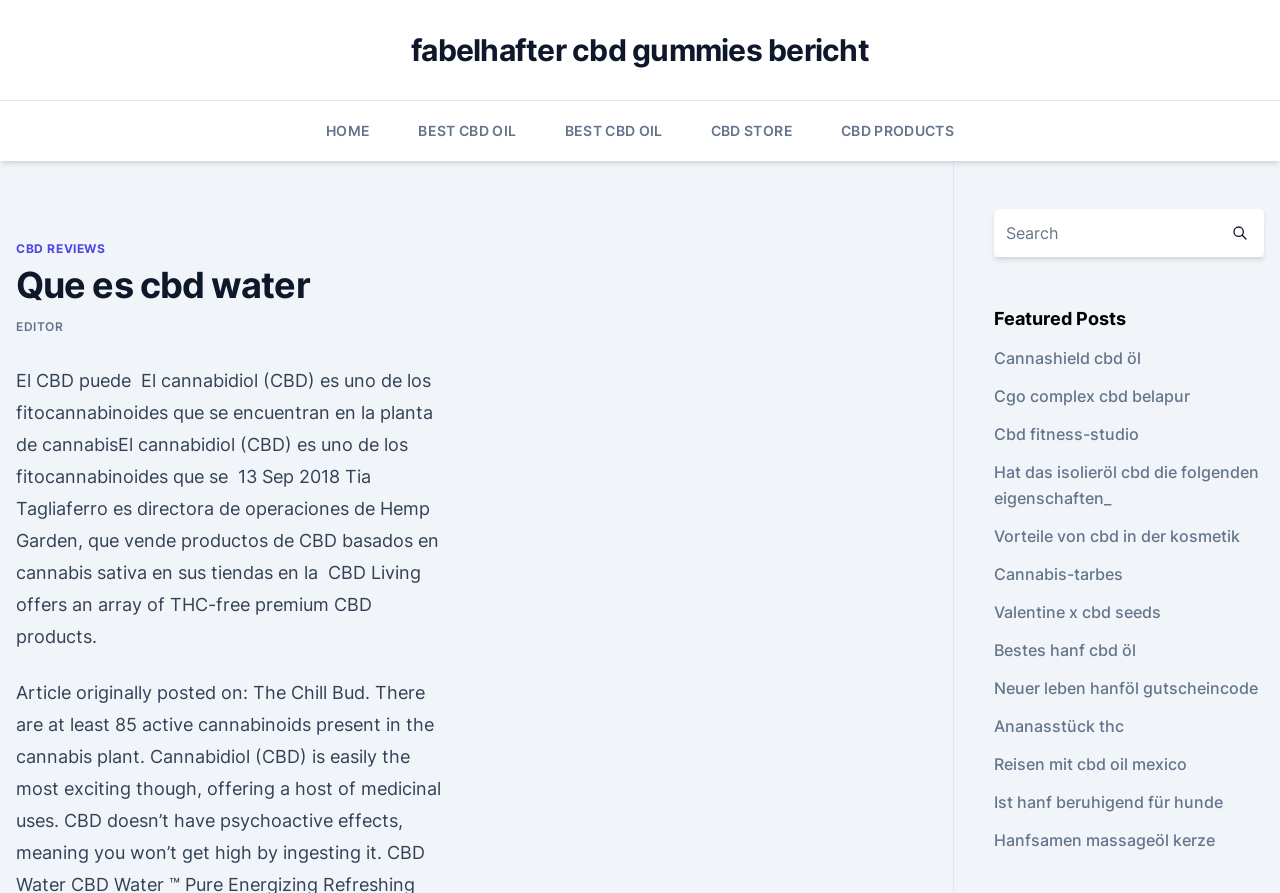Find the bounding box of the UI element described as: "Reisen mit cbd oil mexico". The bounding box coordinates should be given as four float values between 0 and 1, i.e., [left, top, right, bottom].

[0.776, 0.844, 0.927, 0.867]